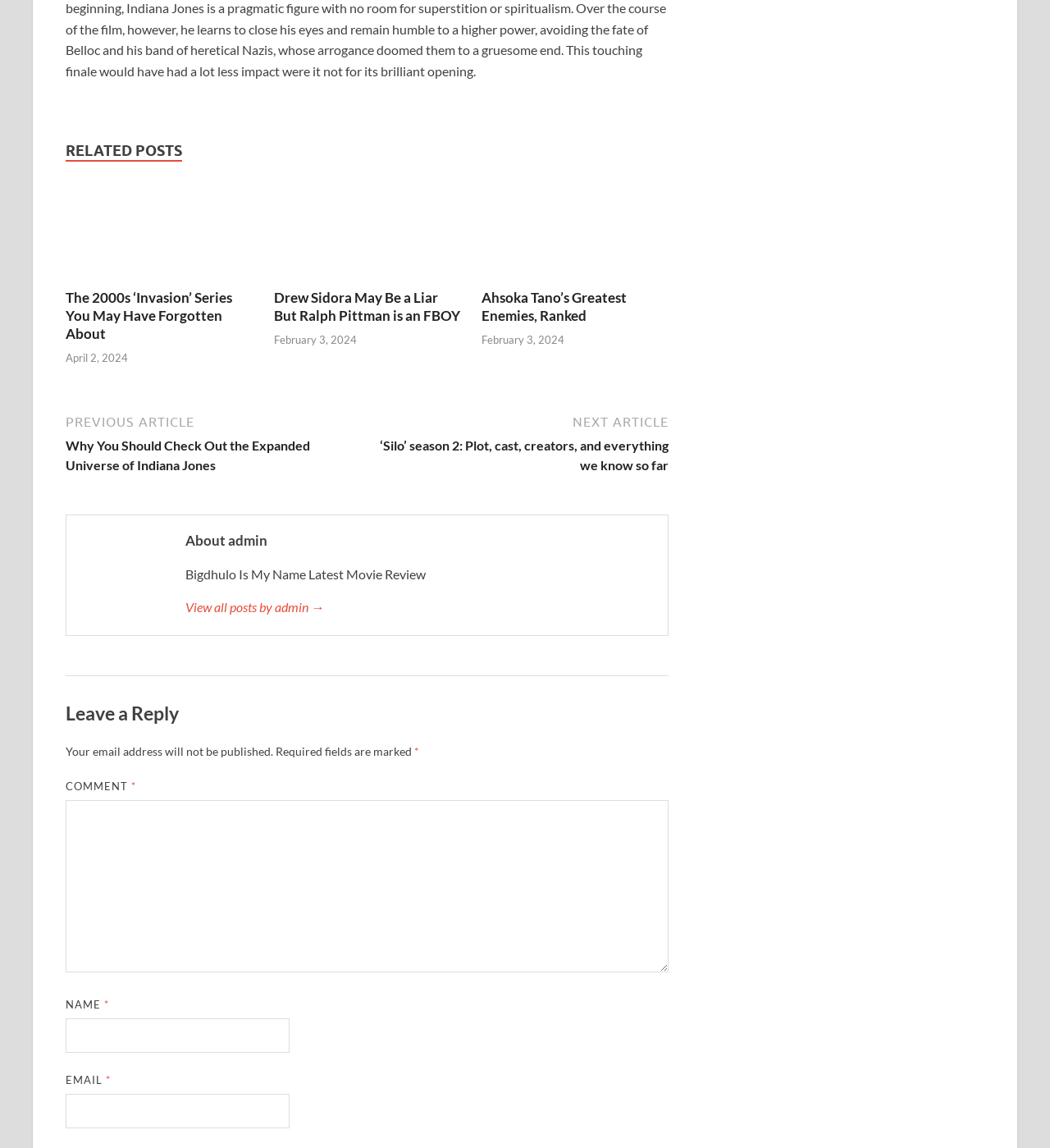Use a single word or phrase to answer the question: 
What is the title of the first related post?

The 2000s ‘Invasion’ Series You May Have Forgotten About